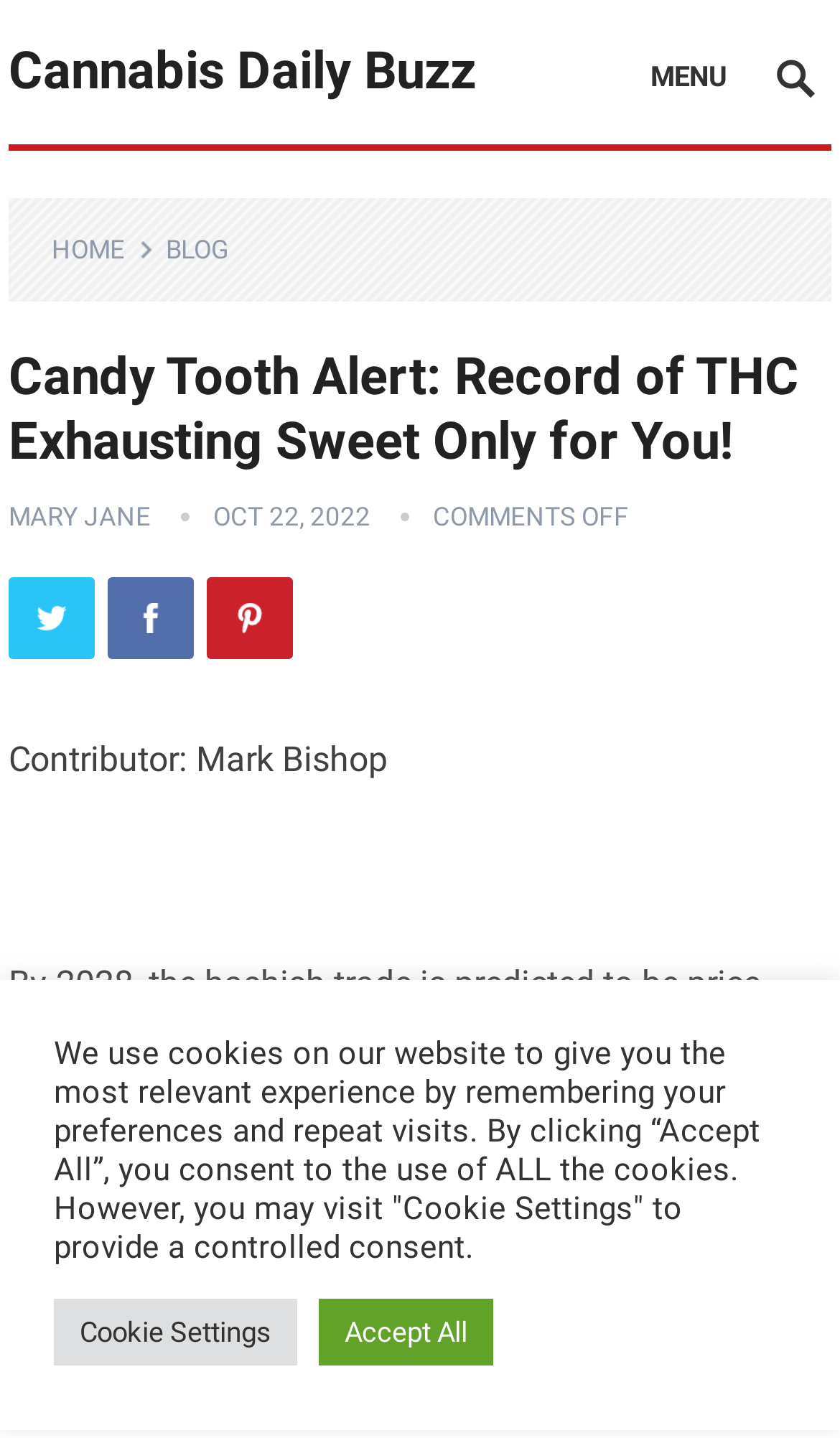Using the description: "Mary Jane", determine the UI element's bounding box coordinates. Ensure the coordinates are in the format of four float numbers between 0 and 1, i.e., [left, top, right, bottom].

[0.01, 0.348, 0.179, 0.369]